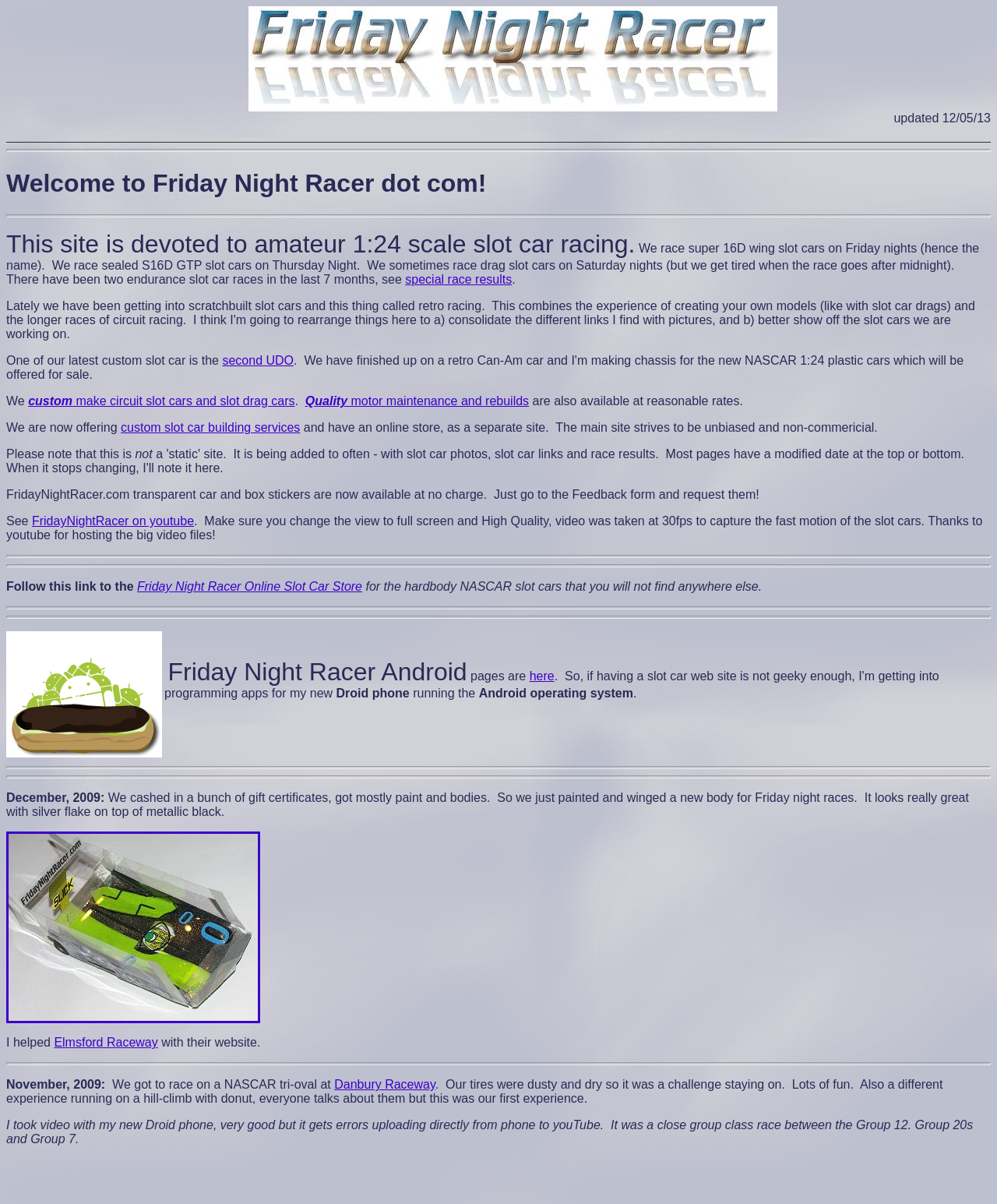Specify the bounding box coordinates of the element's region that should be clicked to achieve the following instruction: "Visit the 'Friday Night Racer Online Slot Car Store'". The bounding box coordinates consist of four float numbers between 0 and 1, in the format [left, top, right, bottom].

[0.138, 0.482, 0.363, 0.493]